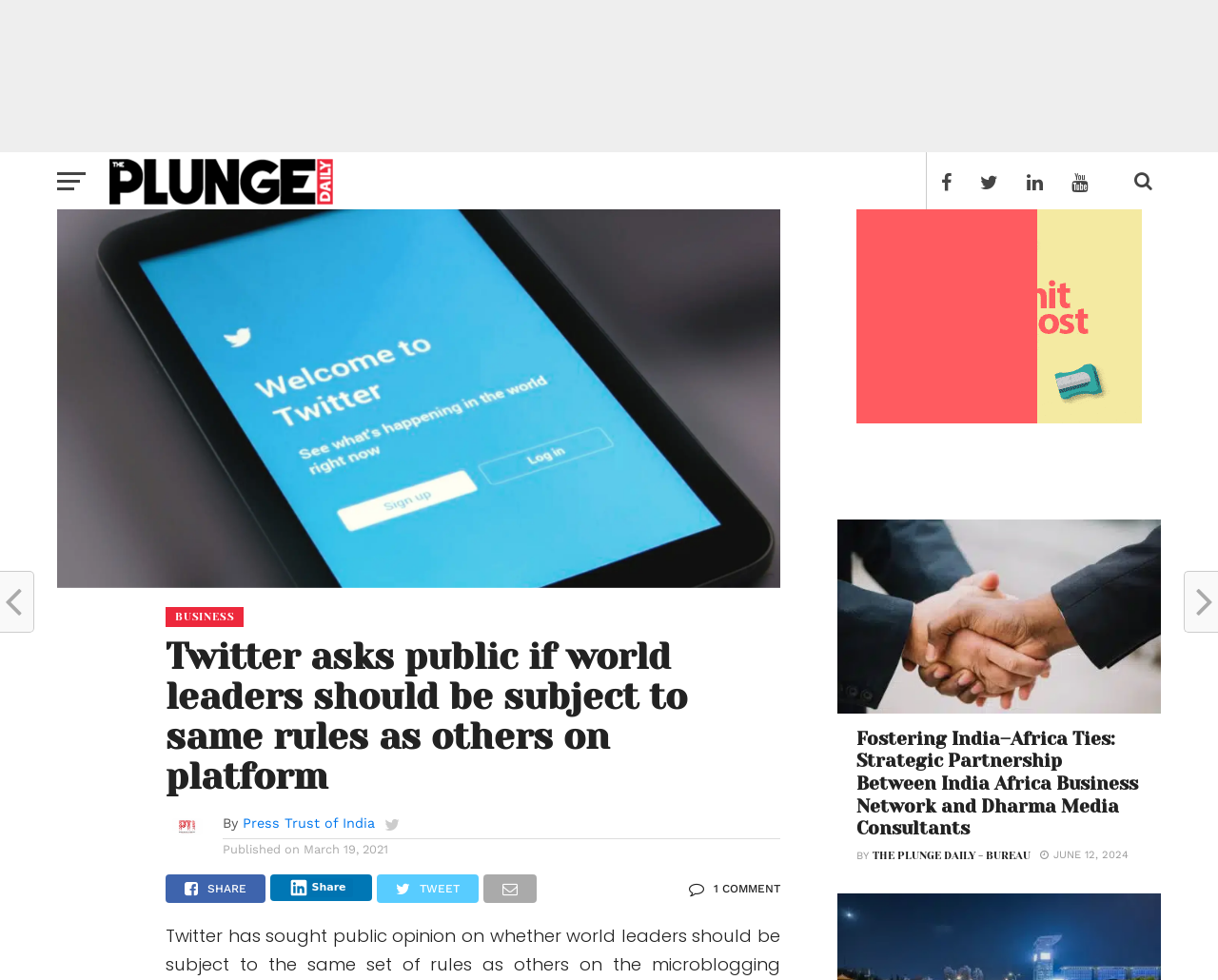Identify the title of the webpage and provide its text content.

Twitter asks public if world leaders should be subject to same rules as others on platform